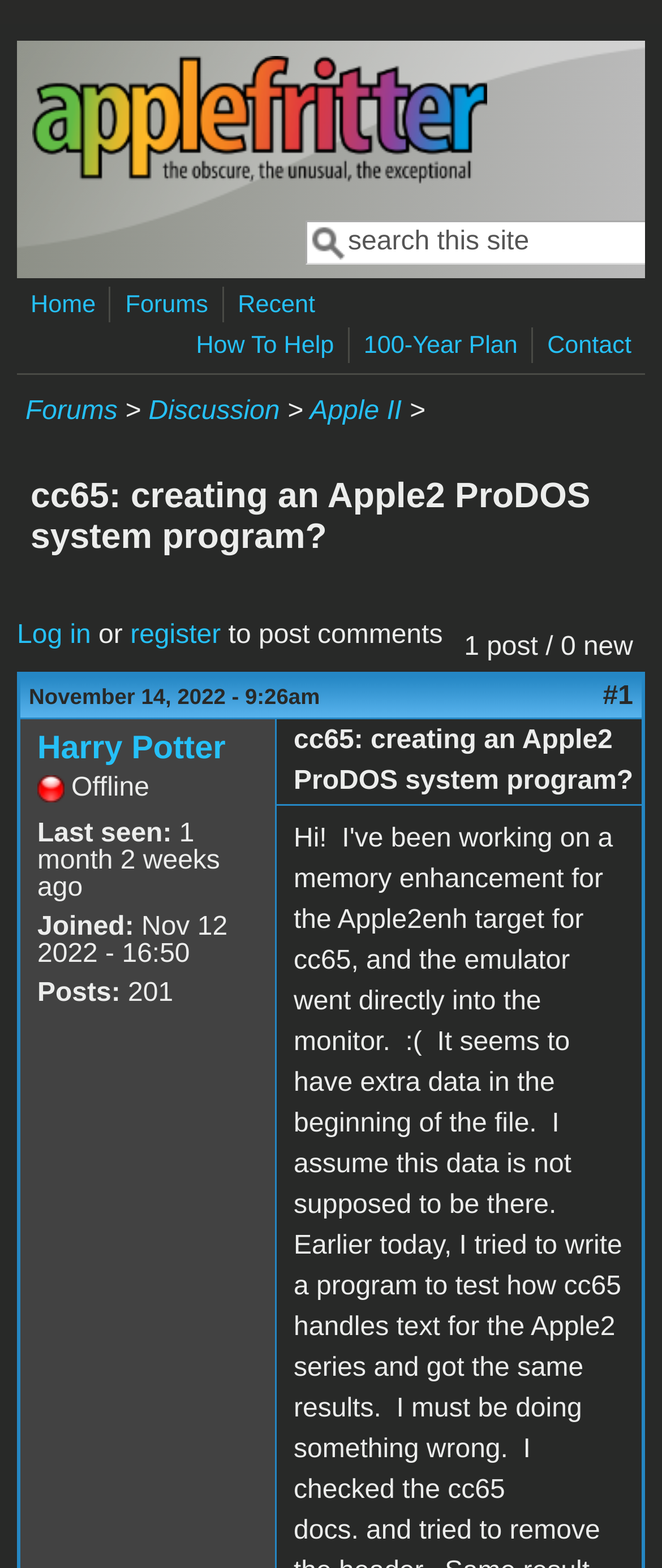Determine the bounding box coordinates of the clickable area required to perform the following instruction: "Skip to main content". The coordinates should be represented as four float numbers between 0 and 1: [left, top, right, bottom].

[0.0, 0.015, 0.372, 0.016]